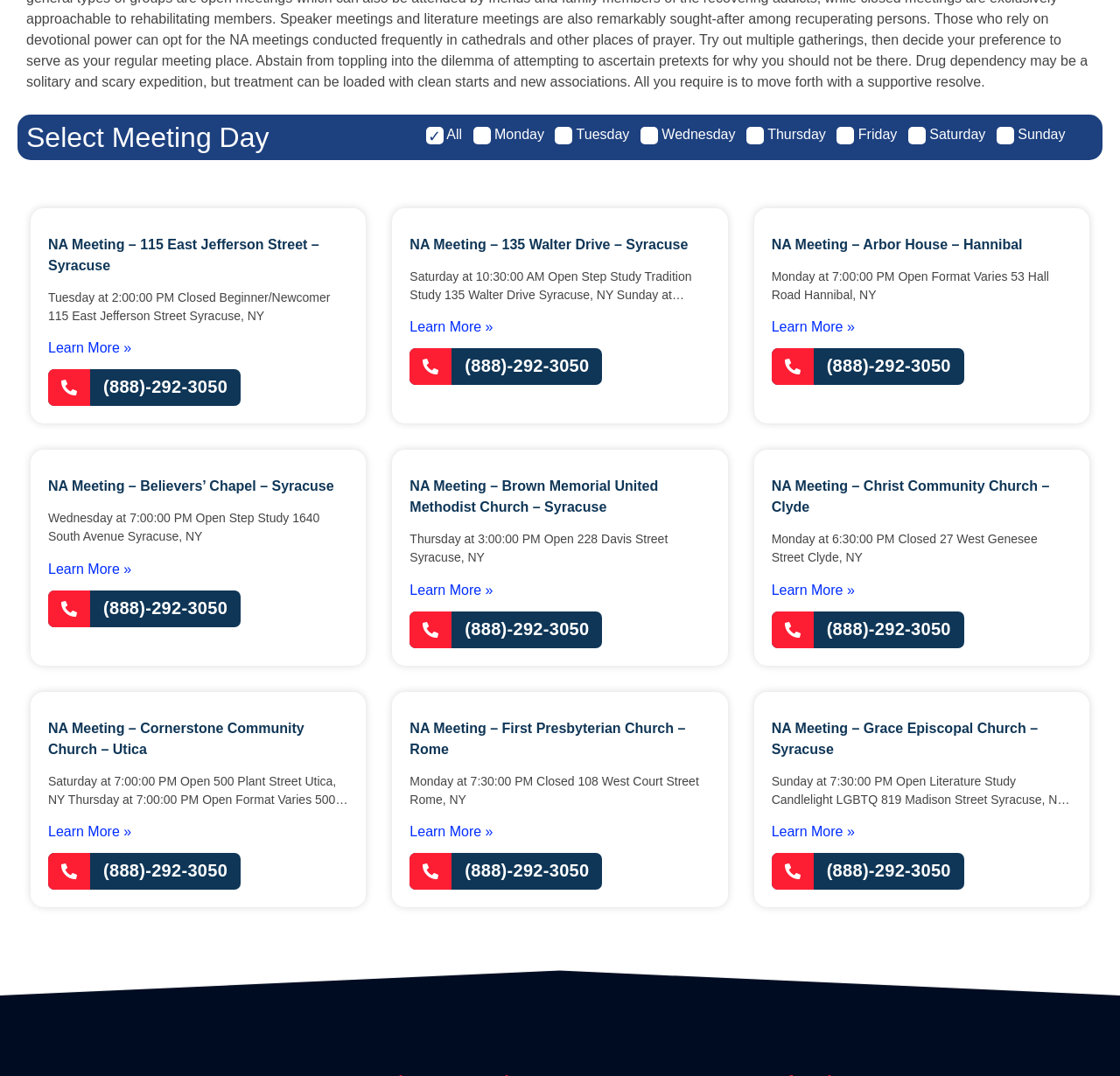Look at the image and answer the question in detail:
What is the day and time of the NA Meeting at Believers’ Chapel?

I found the day and time by looking at the StaticText element with the text 'Wednesday at 7:00:00 PM Open Step Study 1640 South Avenue Syracuse, NY' which is a child of the heading element 'NA Meeting – Believers’ Chapel – Syracuse'.